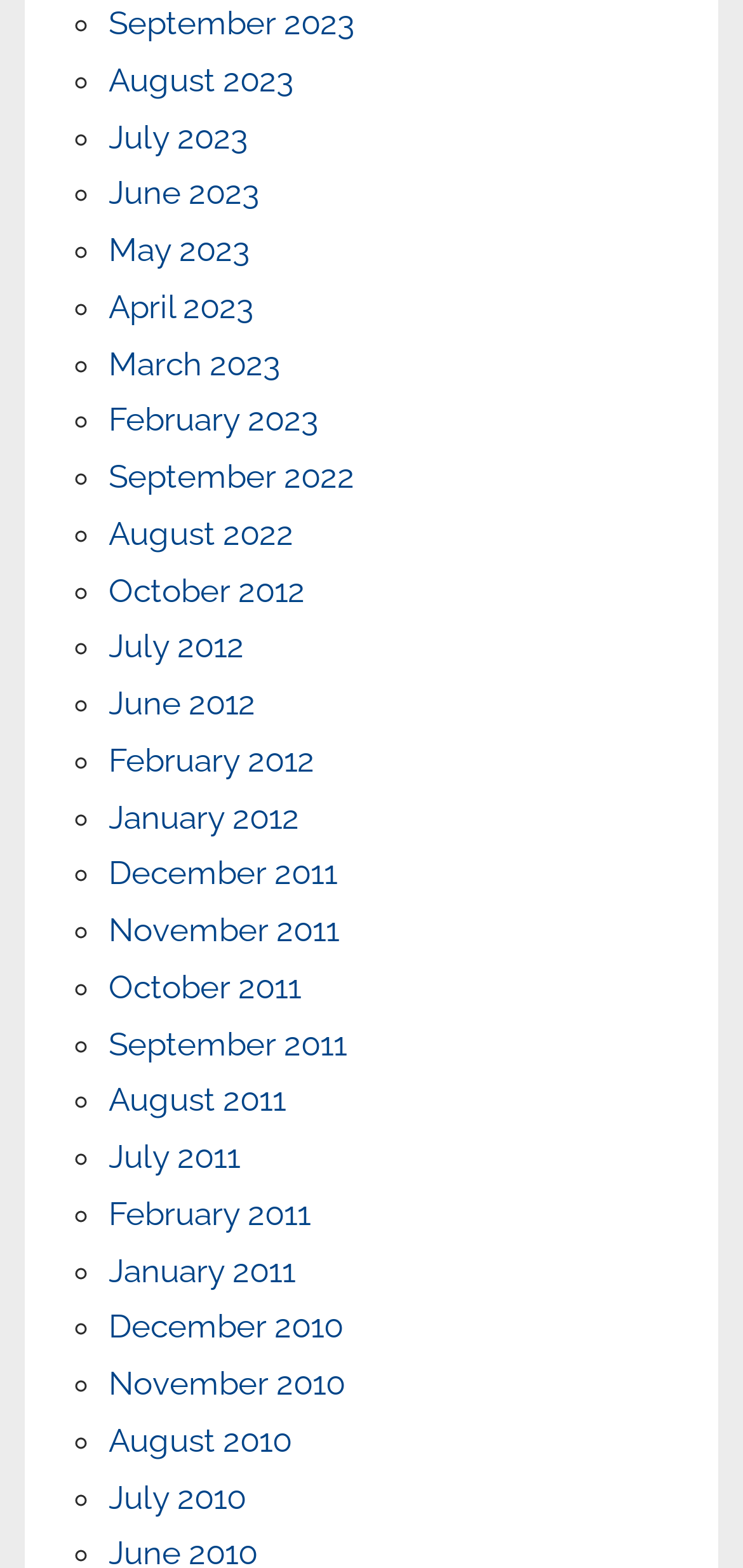Determine the bounding box coordinates of the clickable region to execute the instruction: "View February 2012". The coordinates should be four float numbers between 0 and 1, denoted as [left, top, right, bottom].

[0.146, 0.473, 0.423, 0.497]